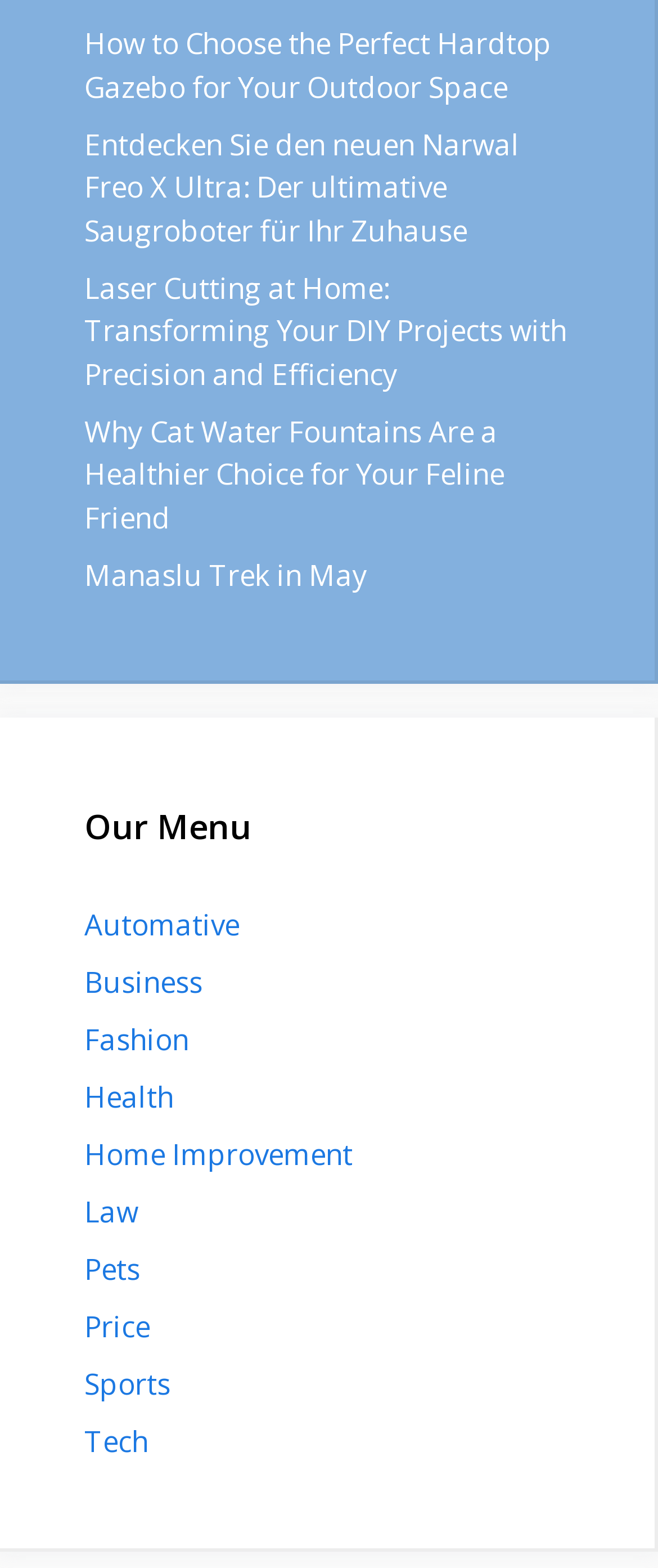Provide a one-word or brief phrase answer to the question:
How many links are listed under 'Our Menu'?

10